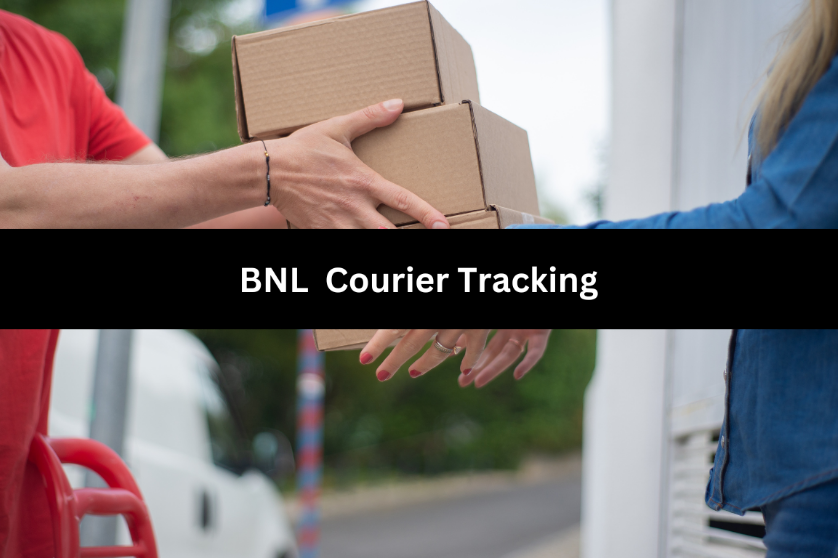Look at the image and write a detailed answer to the question: 
How many boxes are being handed over?

The image shows three stacked cardboard boxes being handed over from one person to another, emphasizing the parcel delivery and tracking service provided by BNL Courier.